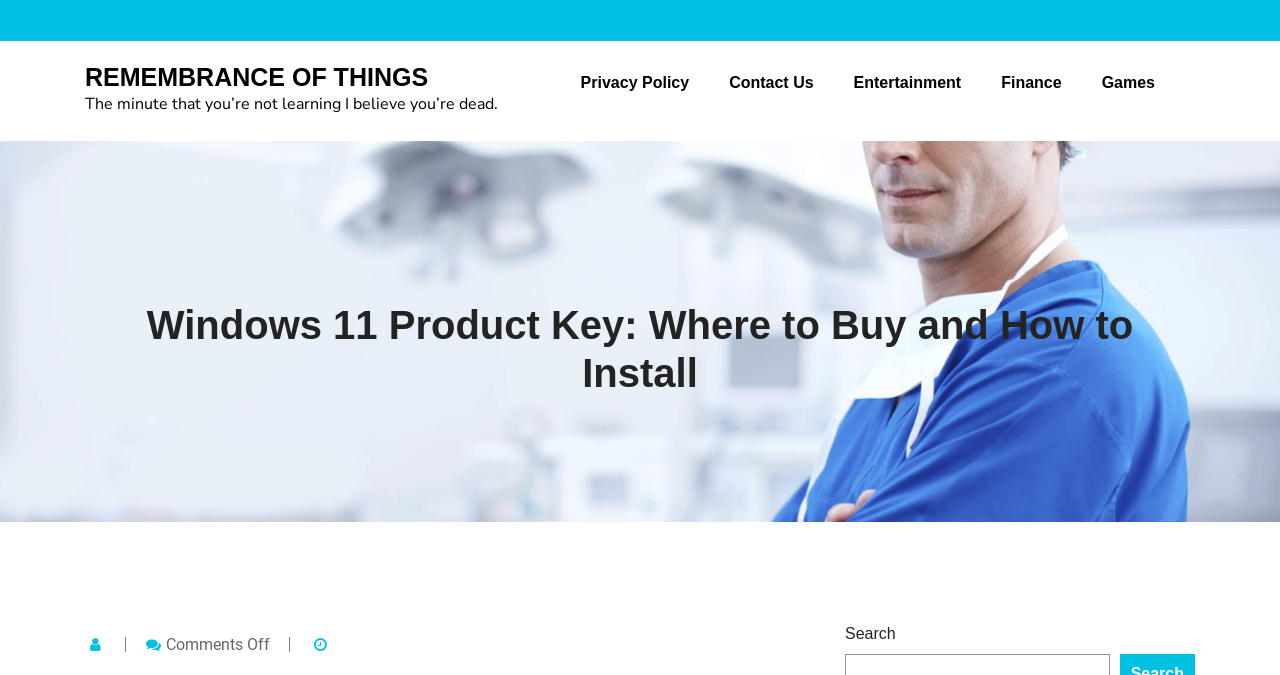Look at the image and answer the question in detail:
How many categories are listed at the top?

I counted the number of link elements at the top of the webpage, starting from 'Privacy Policy' and ending at 'Games', and found that there are 5 categories listed.